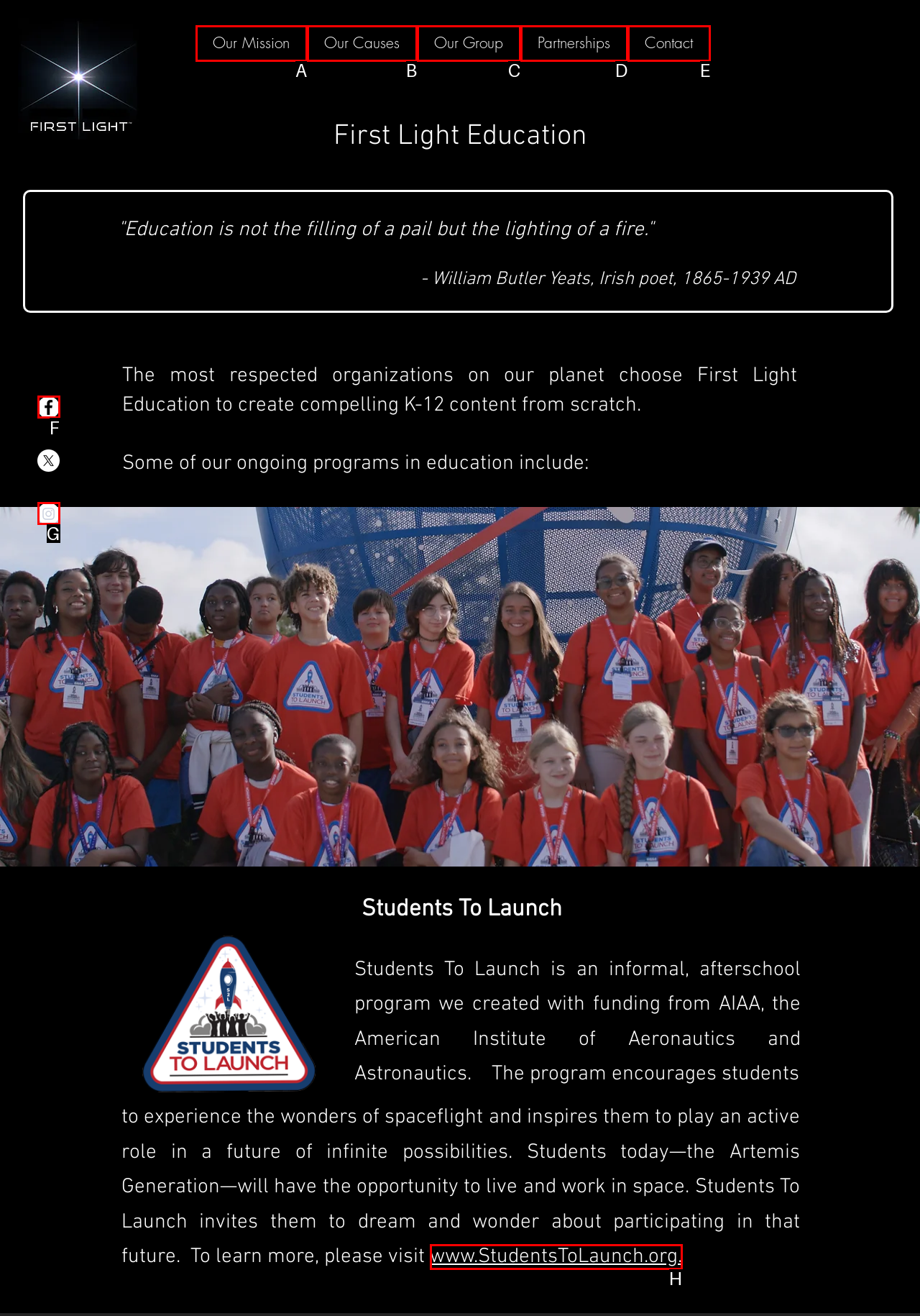For the instruction: Visit the Facebook page, determine the appropriate UI element to click from the given options. Respond with the letter corresponding to the correct choice.

F